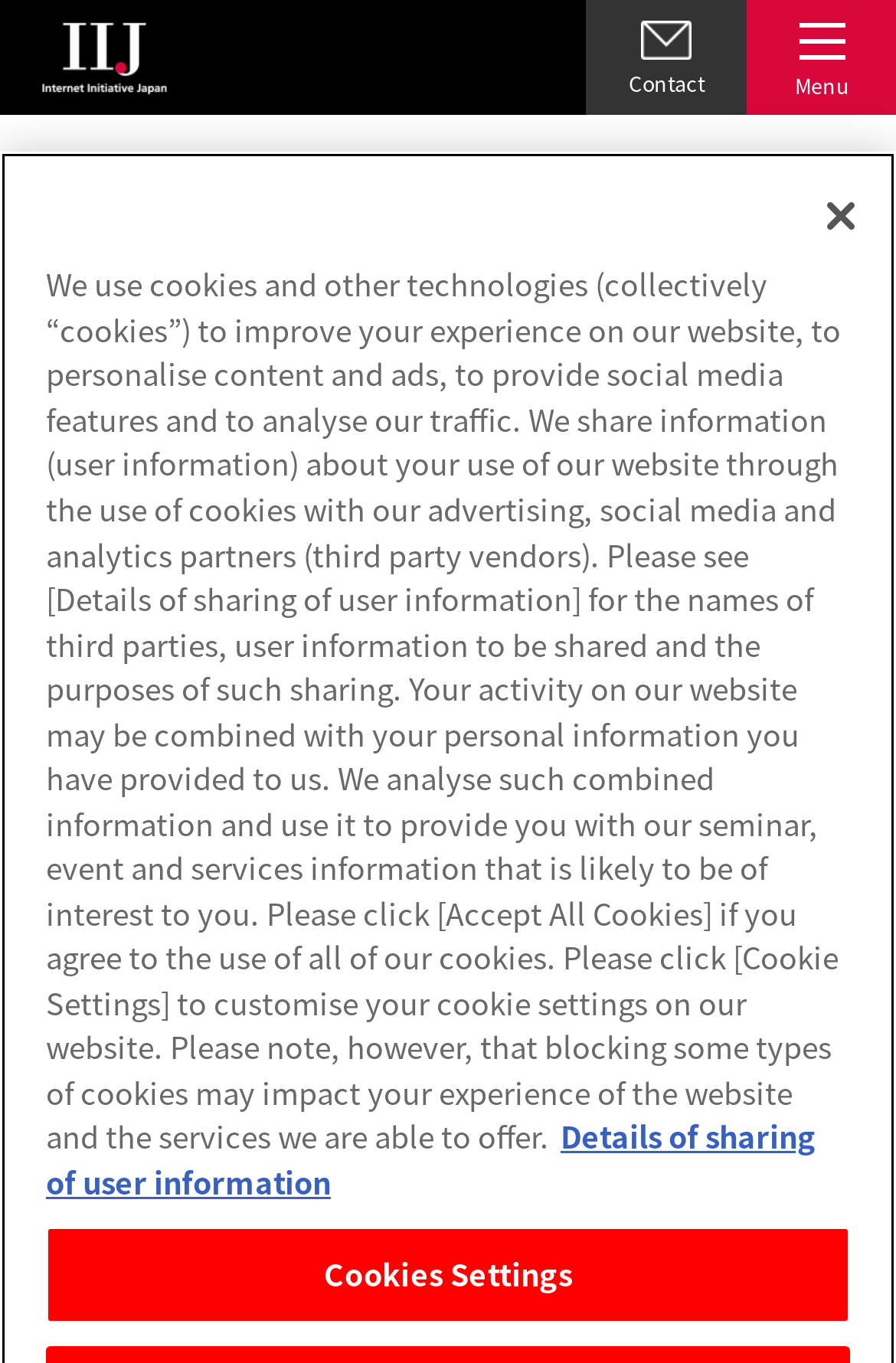Answer the question in one word or a short phrase:
What is the language of the alternative version of the webpage?

Japanese